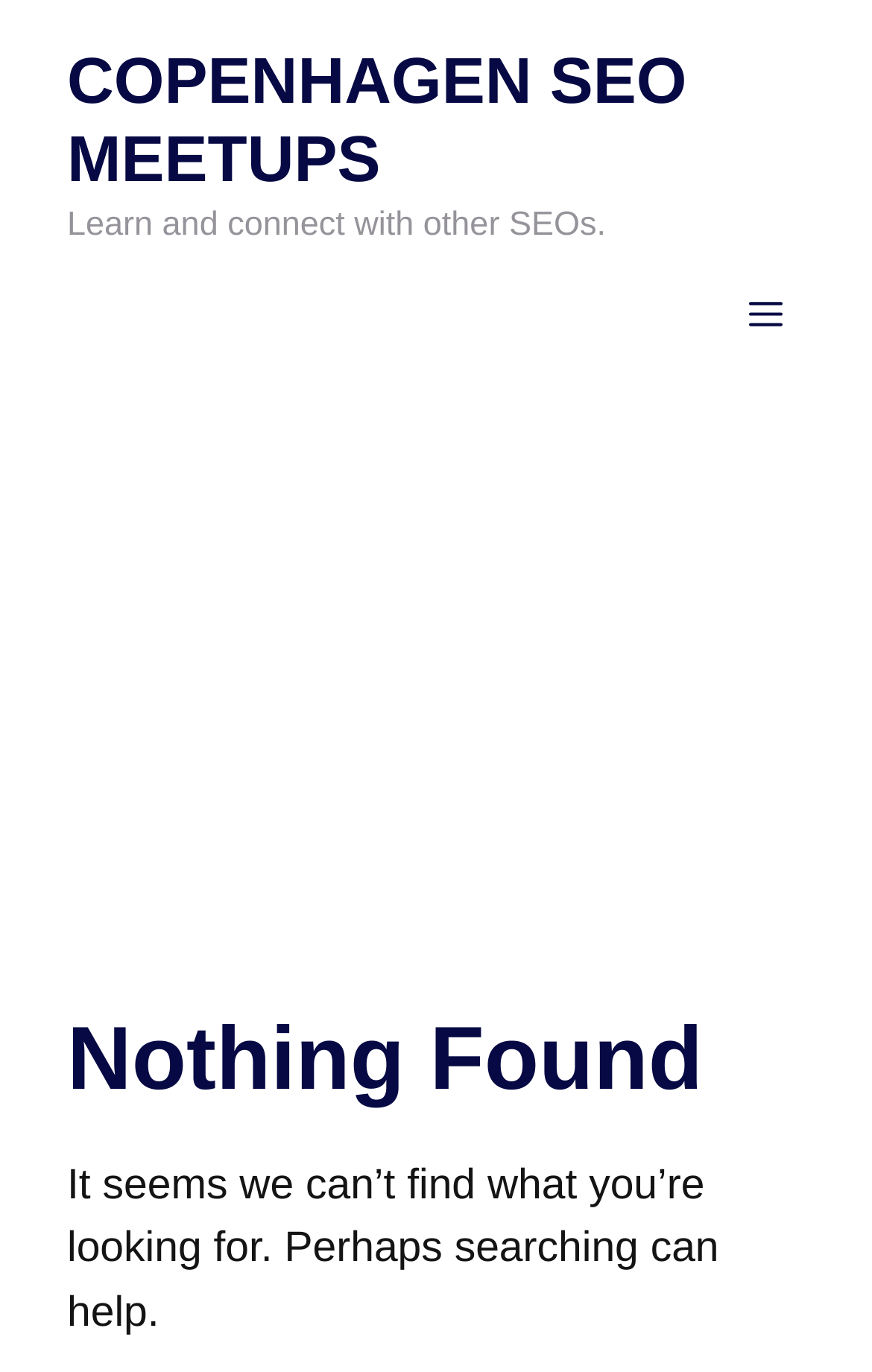Provide a thorough description of this webpage.

The webpage appears to be a meetup page for Copenhagen SEO Meetups, with a focus on upcoming events. At the top of the page, there is a banner that spans the full width, containing a link to the main site, "COPENHAGEN SEO MEETUPS", and a brief description, "Learn and connect with other SEOs." 

To the right of the banner, there is a mobile toggle button labeled "MENU", which is not expanded. 

Below the banner, there is a main content section, headed by a title "Nothing Found", indicating that no meetups were found. A paragraph of text follows, suggesting that searching might help find what the user is looking for.